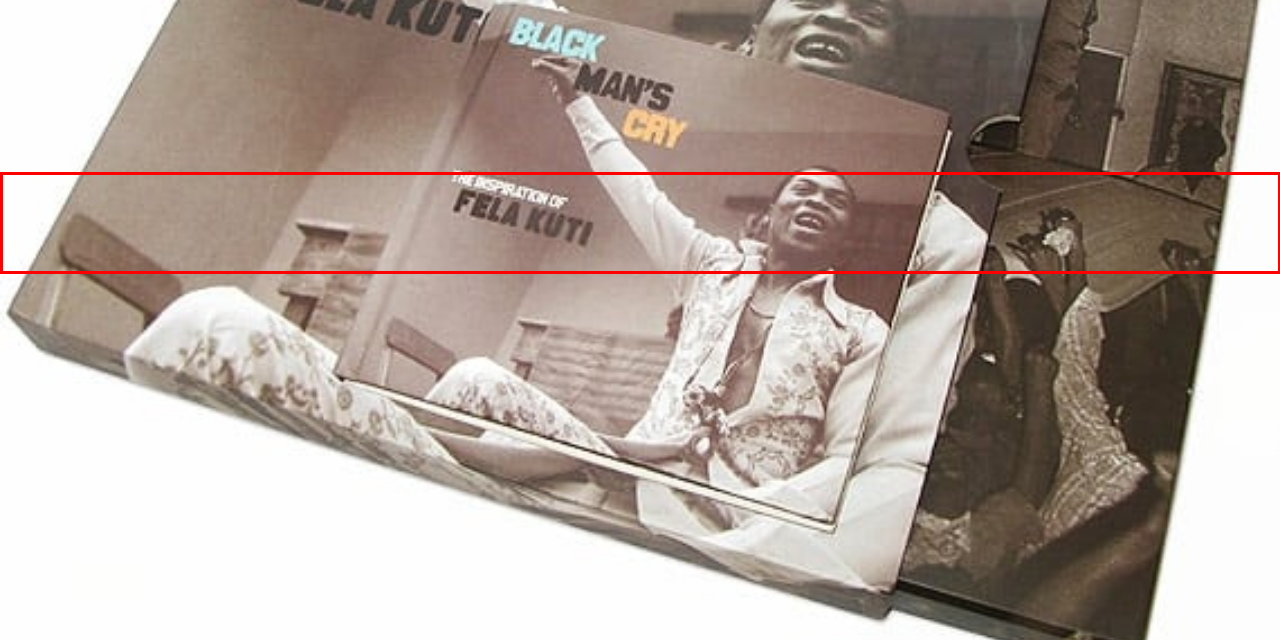You have a screenshot of a webpage, and a red bounding box highlights an element. Select the webpage description that best fits the new page after clicking the element within the bounding box. Options are:
A. Mndsgn | Stones Throw Records
B. Pearl & The Oysters | Stones Throw Records
C. John Carroll Kirby | Stones Throw Records
D. NxWorries | Stones Throw Records
E. Stones Throw History | Stones Throw Records
F. Peanut Butter Wolf | Stones Throw Records
G. The Steoples | Stones Throw Records
H. Benny Sings | Stones Throw Records

D